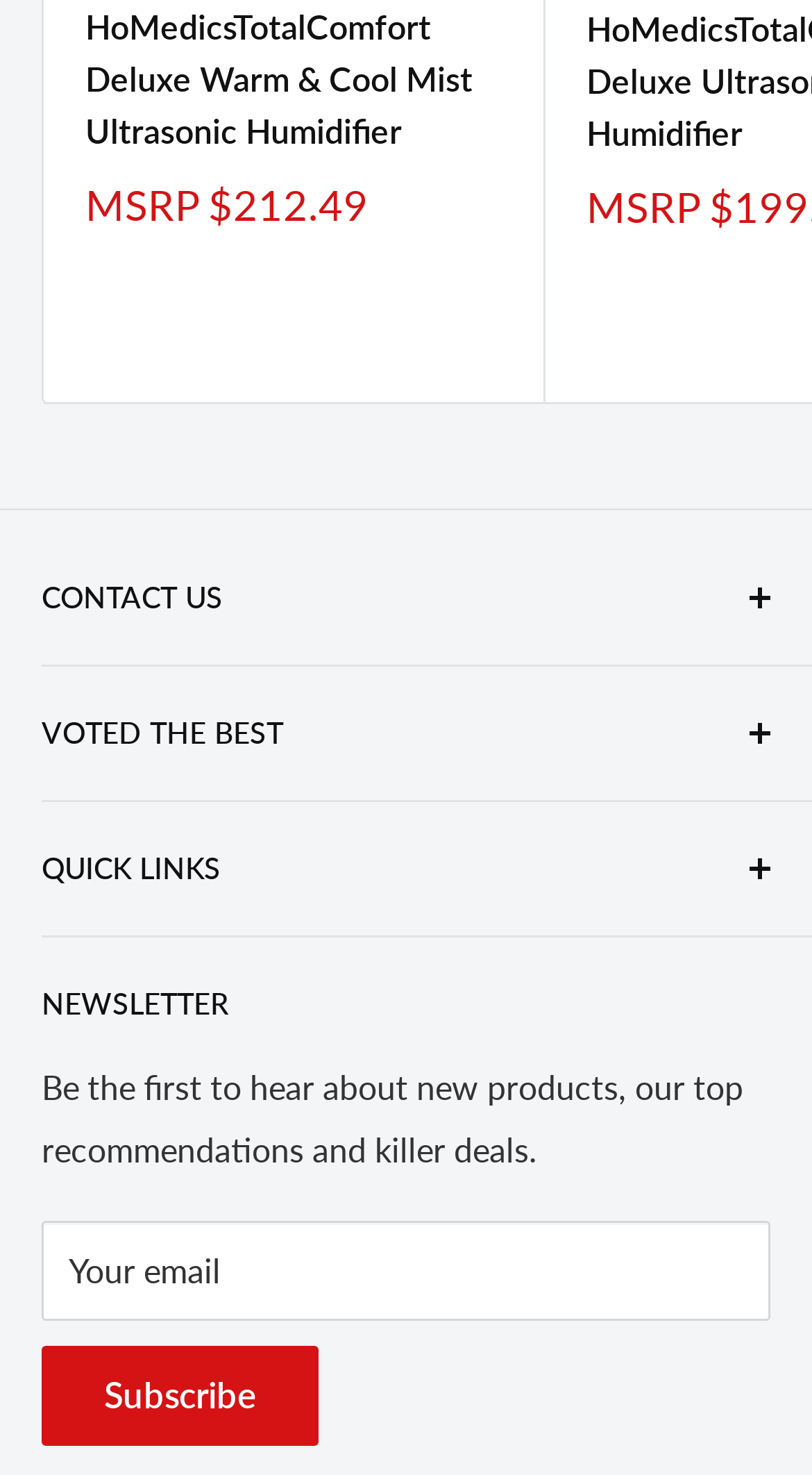Please specify the bounding box coordinates of the clickable section necessary to execute the following command: "Enter your name".

None